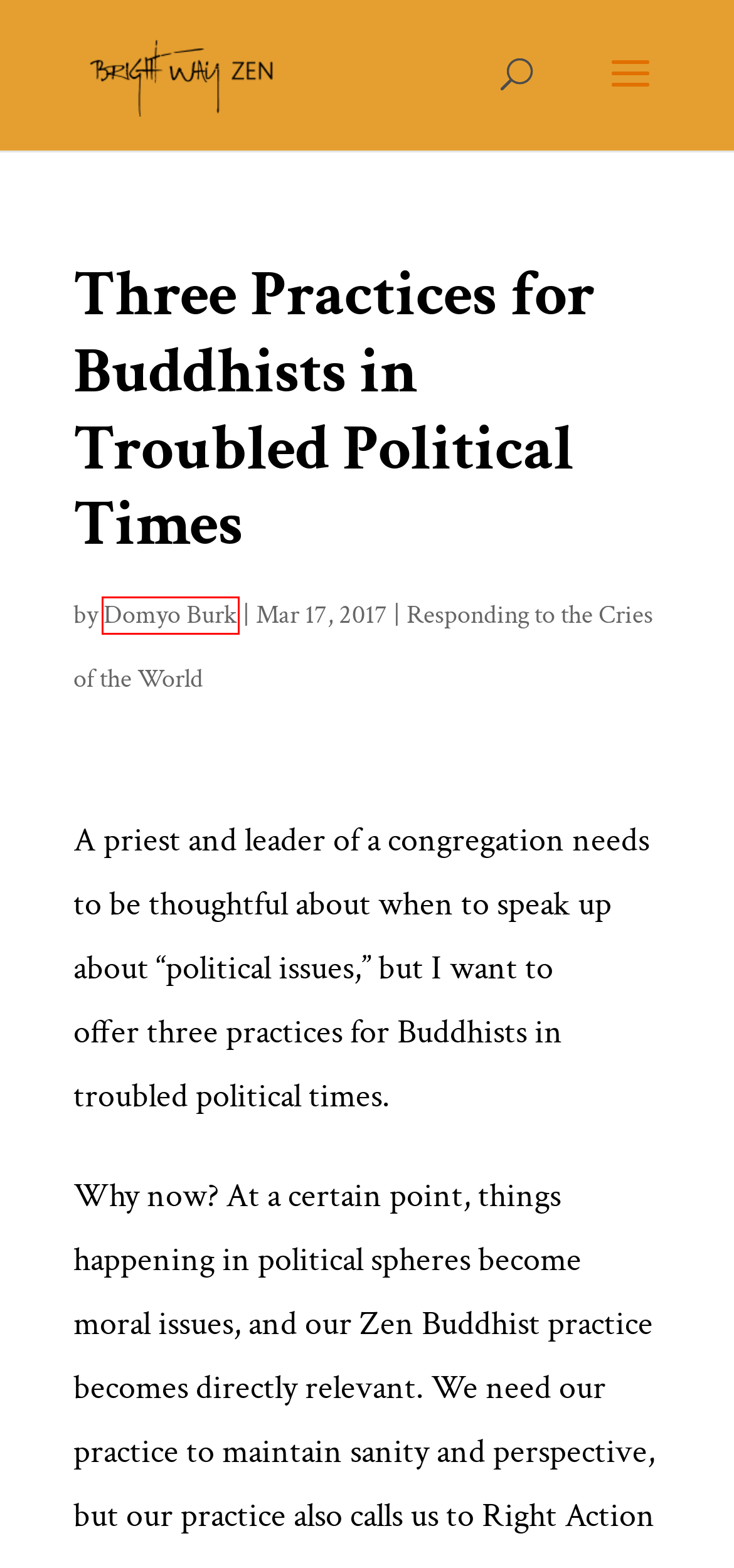View the screenshot of the webpage containing a red bounding box around a UI element. Select the most fitting webpage description for the new page shown after the element in the red bounding box is clicked. Here are the candidates:
A. Amazon.com
B. Domyo Burk
C. Home - Bright Way Zen
D. Tuesday Study - Bright Way Zen
E. Responding to the Cries of the World Archives - Bright Way Zen
F. Recordings of Bright Way Zen Classes & Discussions - Bright Way Zen
G. Jukai Ceremony 2024 - Bright Way Zen
H. Spring Sesshin 2024 - Bright Way Zen

B